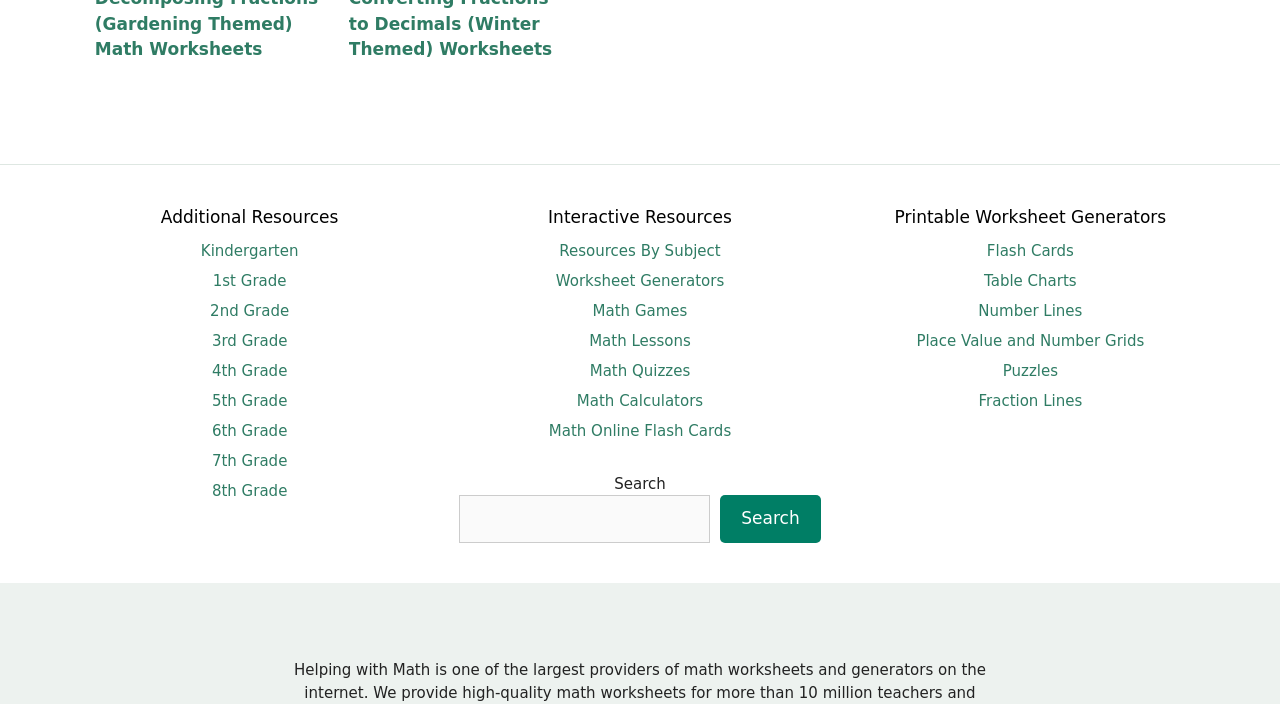Please find the bounding box coordinates of the element that must be clicked to perform the given instruction: "Click on Kindergarten". The coordinates should be four float numbers from 0 to 1, i.e., [left, top, right, bottom].

[0.157, 0.344, 0.233, 0.37]